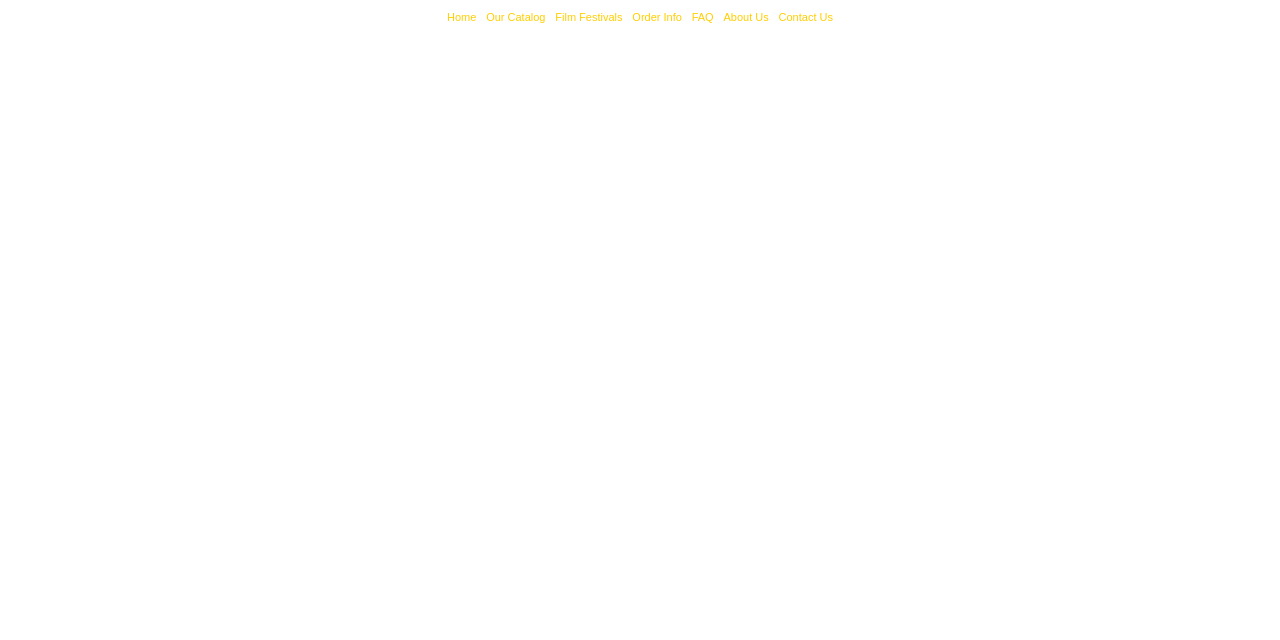Using the description: "Contact Us", identify the bounding box of the corresponding UI element in the screenshot.

[0.608, 0.017, 0.651, 0.036]